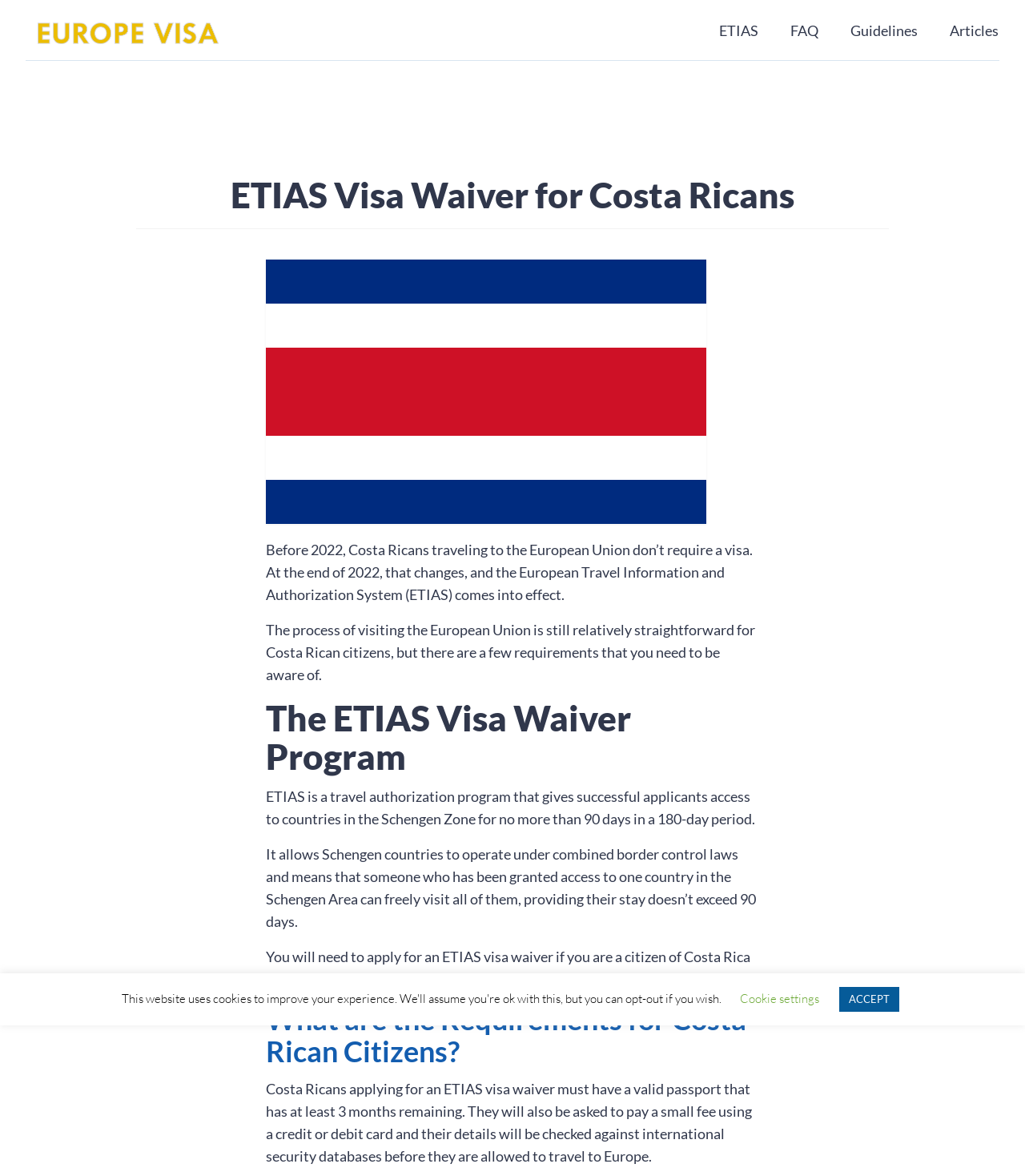Use the details in the image to answer the question thoroughly: 
How long should a Costa Rican's passport be valid for?

According to the webpage, Costa Ricans applying for an ETIAS visa waiver must have a valid passport that has at least 3 months remaining.